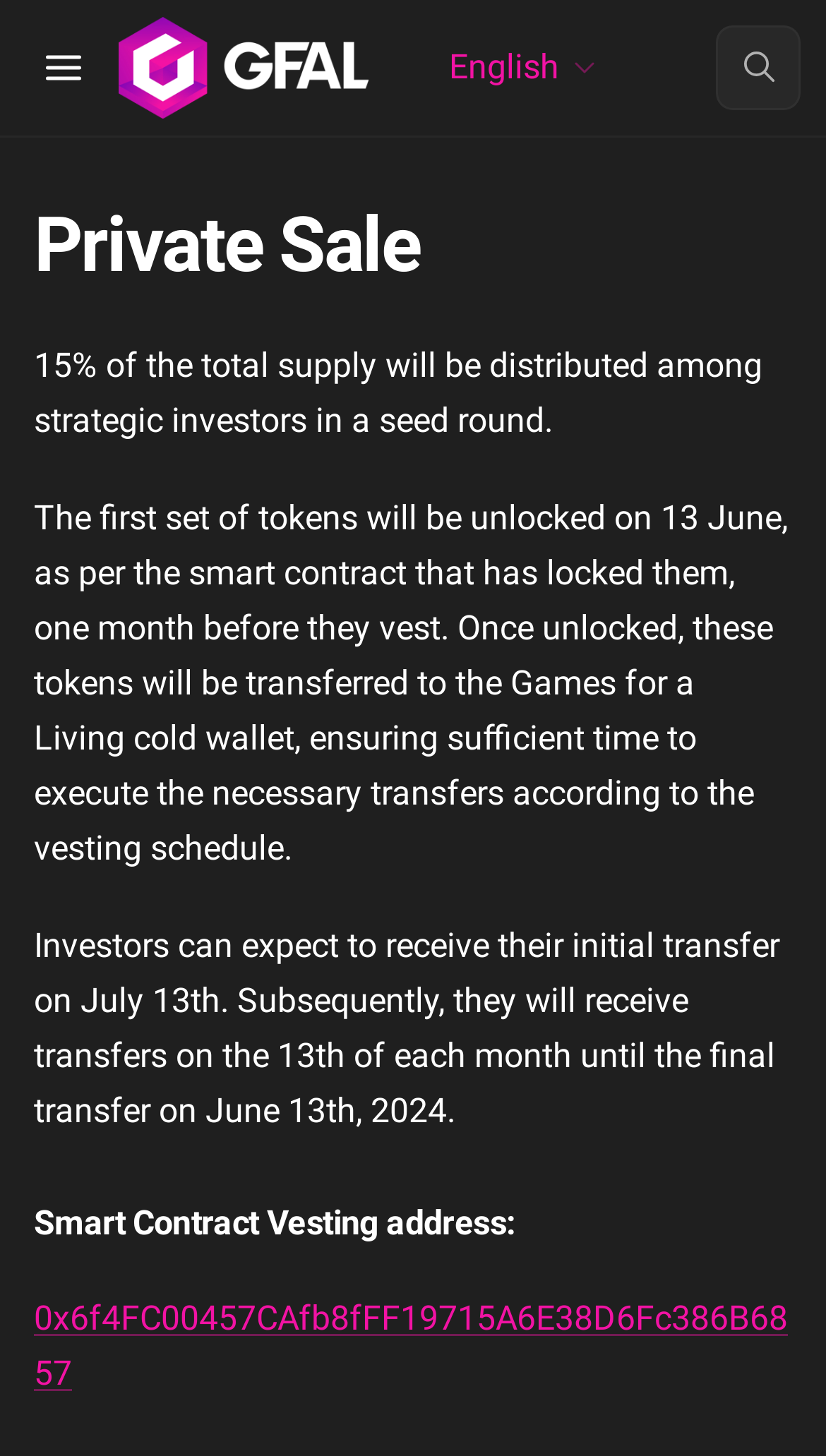When will investors receive their initial transfer?
Give a detailed explanation using the information visible in the image.

The text states that investors can expect to receive their initial transfer on July 13th, which is after the tokens are unlocked on June 13th.